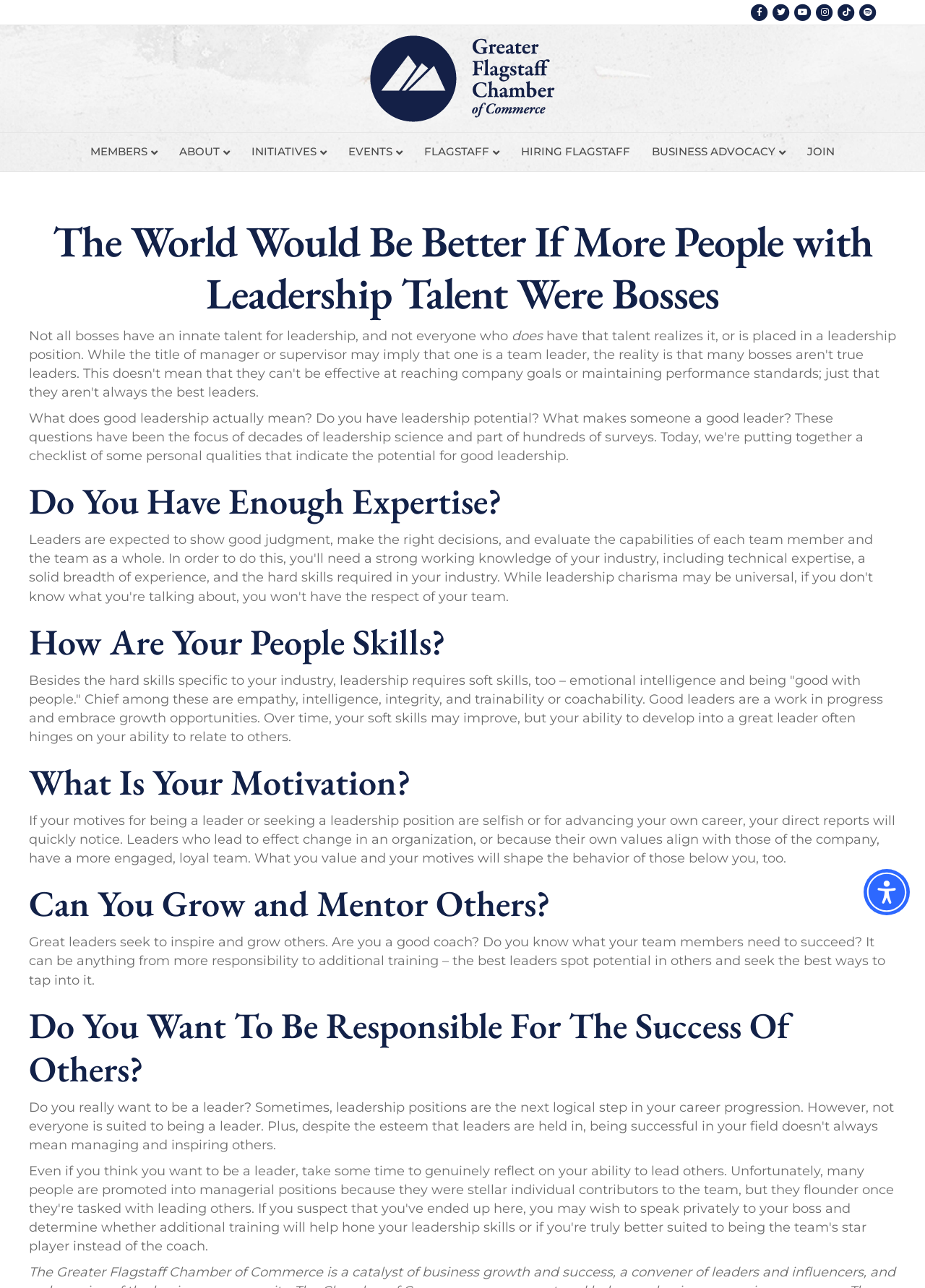Please determine the bounding box coordinates of the area that needs to be clicked to complete this task: 'Explore the MEMBERS section'. The coordinates must be four float numbers between 0 and 1, formatted as [left, top, right, bottom].

[0.088, 0.103, 0.18, 0.133]